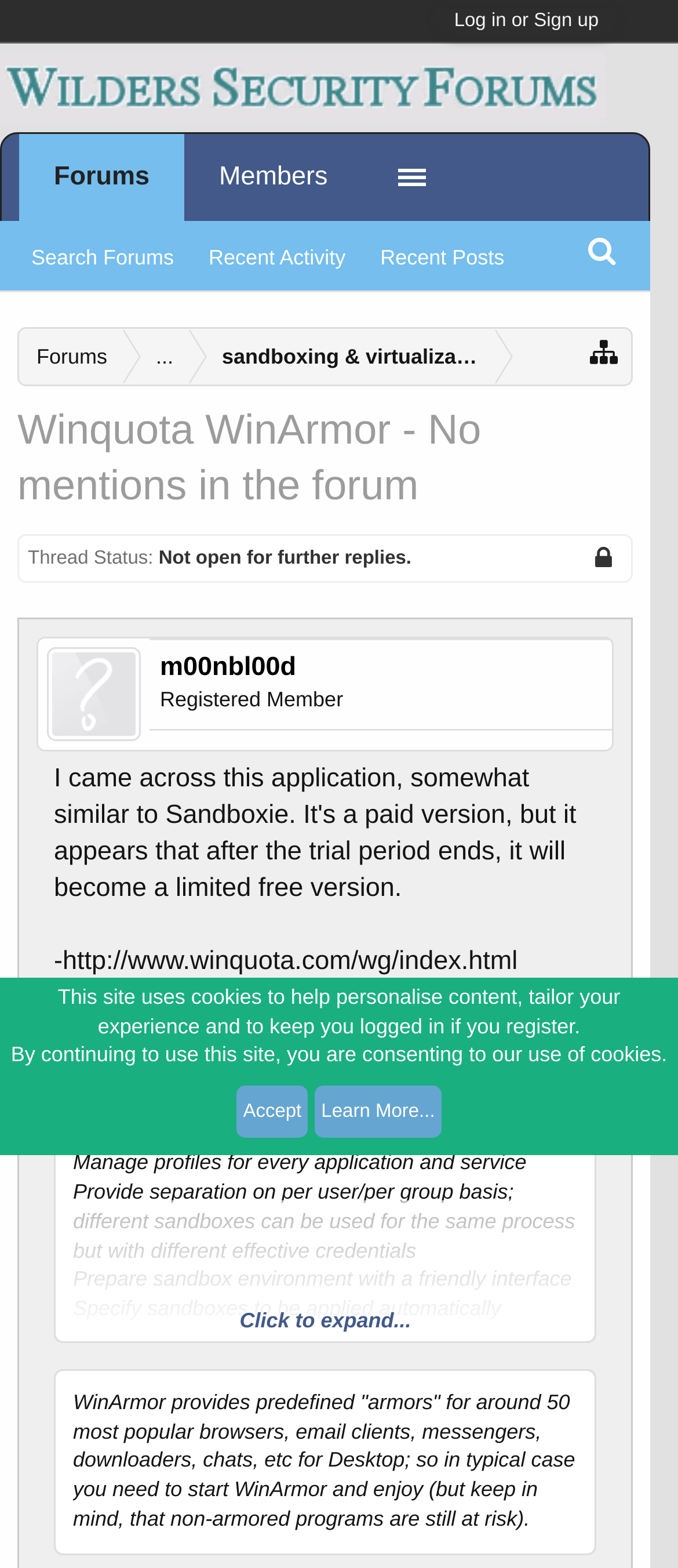Give a one-word or short phrase answer to this question: 
What is the name of the website?

Wilders Security Forums